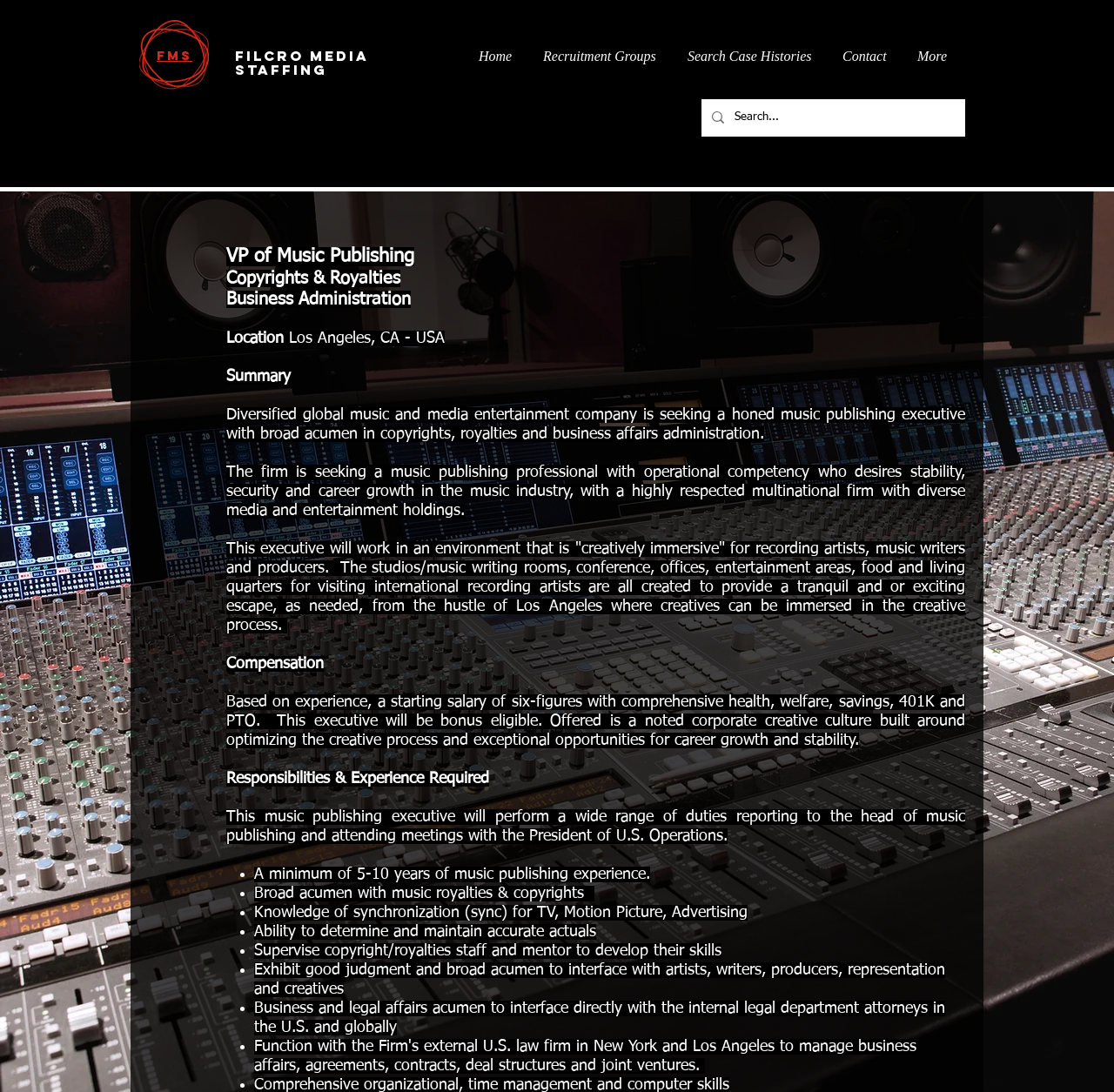Using the information shown in the image, answer the question with as much detail as possible: What is the location of the job?

The location of the job can be found in the StaticText element with the text 'Los Angeles, CA - USA' which is located below the 'Location' heading, indicating that the job is located in Los Angeles, California, USA.